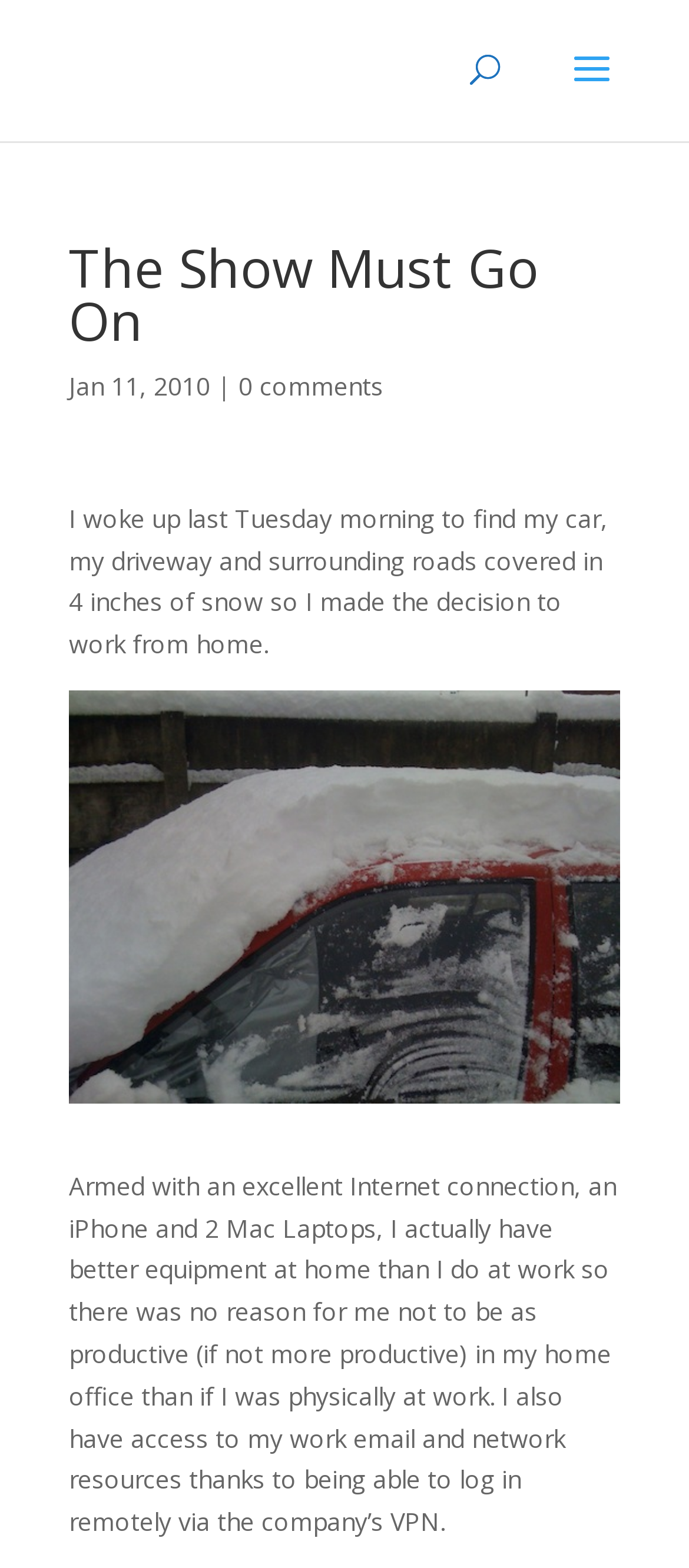Please provide the main heading of the webpage content.

The Show Must Go On